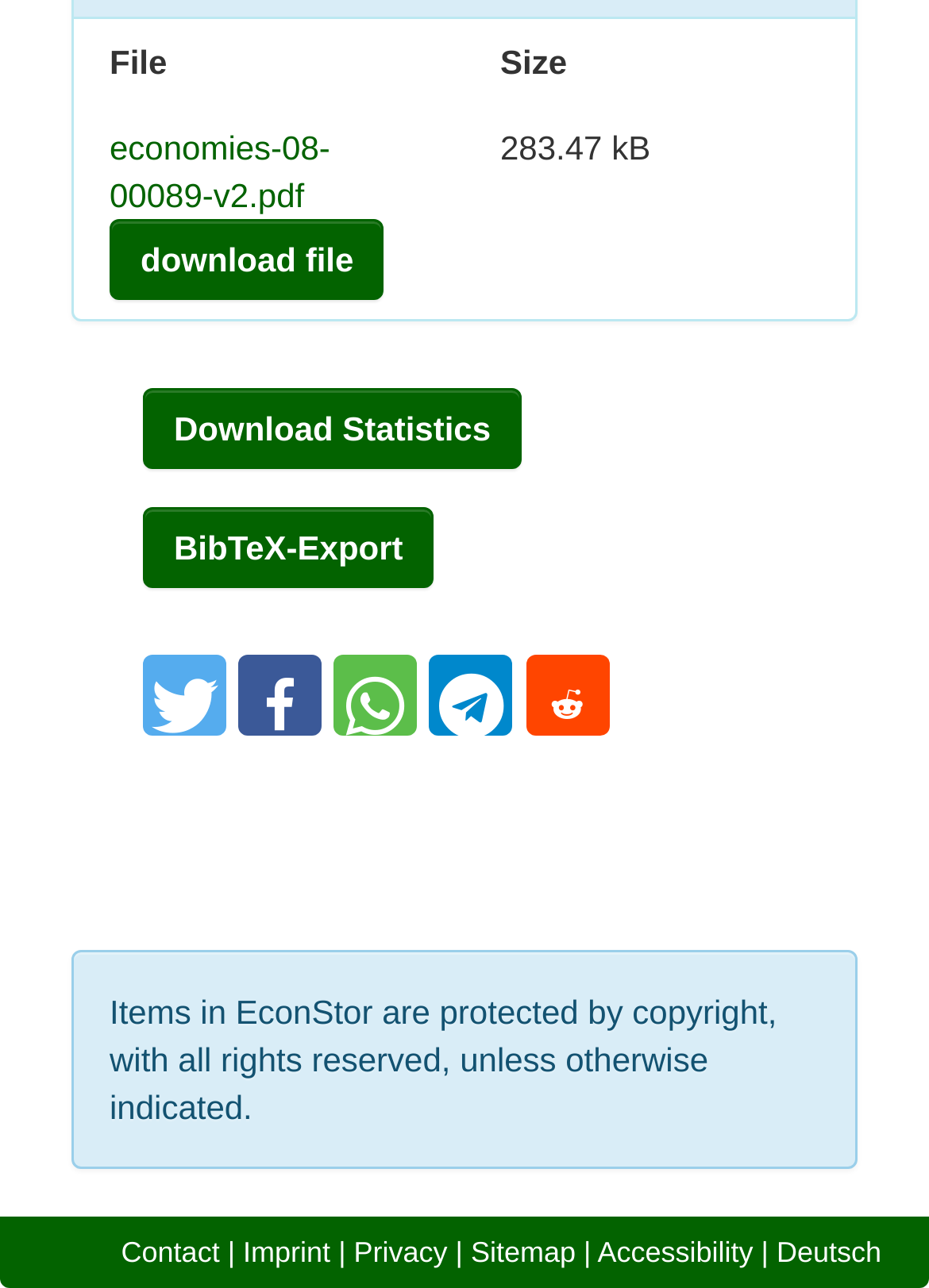Locate the bounding box coordinates of the element that should be clicked to execute the following instruction: "share on Twitter".

[0.154, 0.508, 0.244, 0.571]